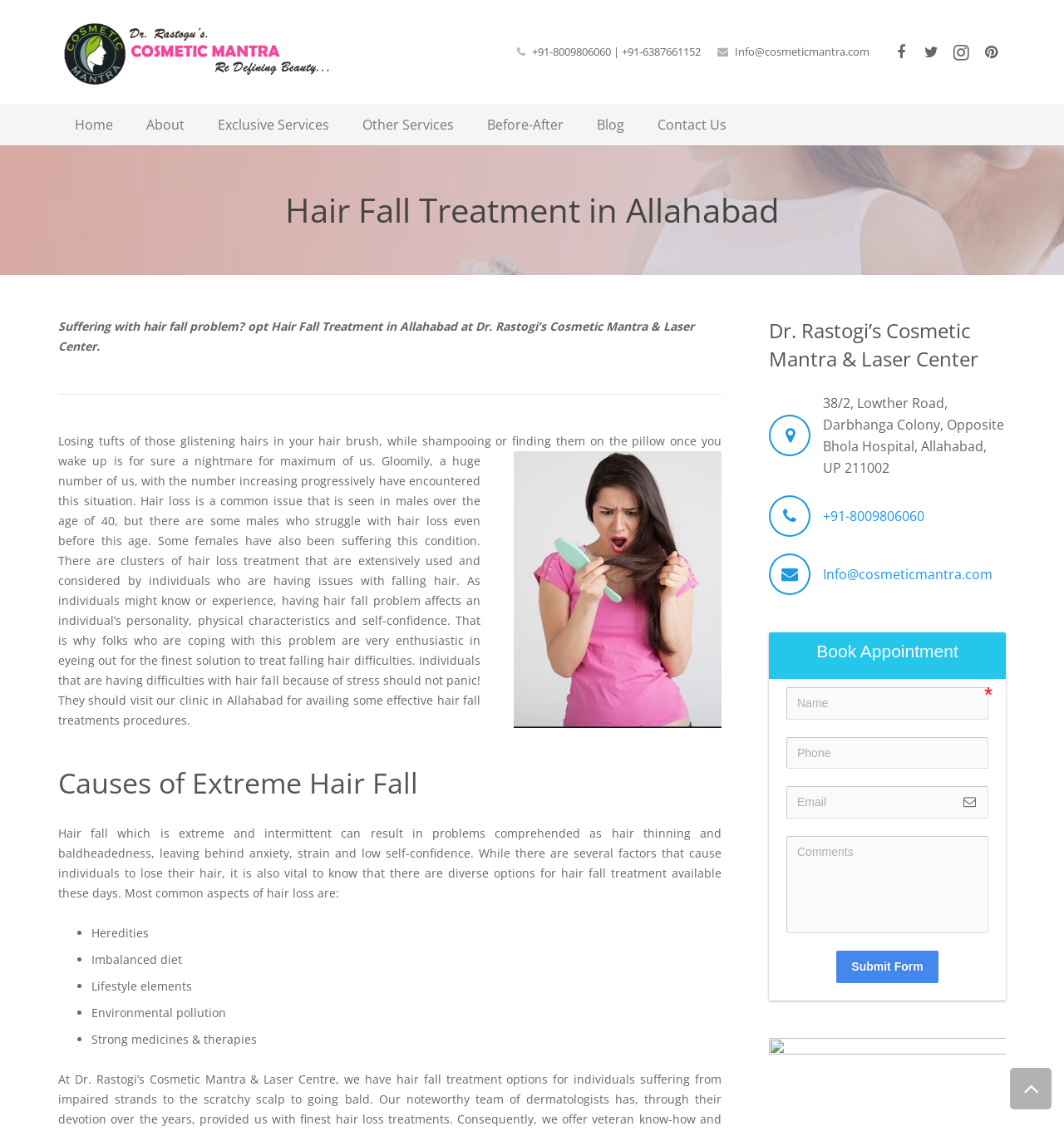Given the element description January 2000, predict the bounding box coordinates for the UI element in the webpage screenshot. The format should be (top-left x, top-left y, bottom-right x, bottom-right y), and the values should be between 0 and 1.

None